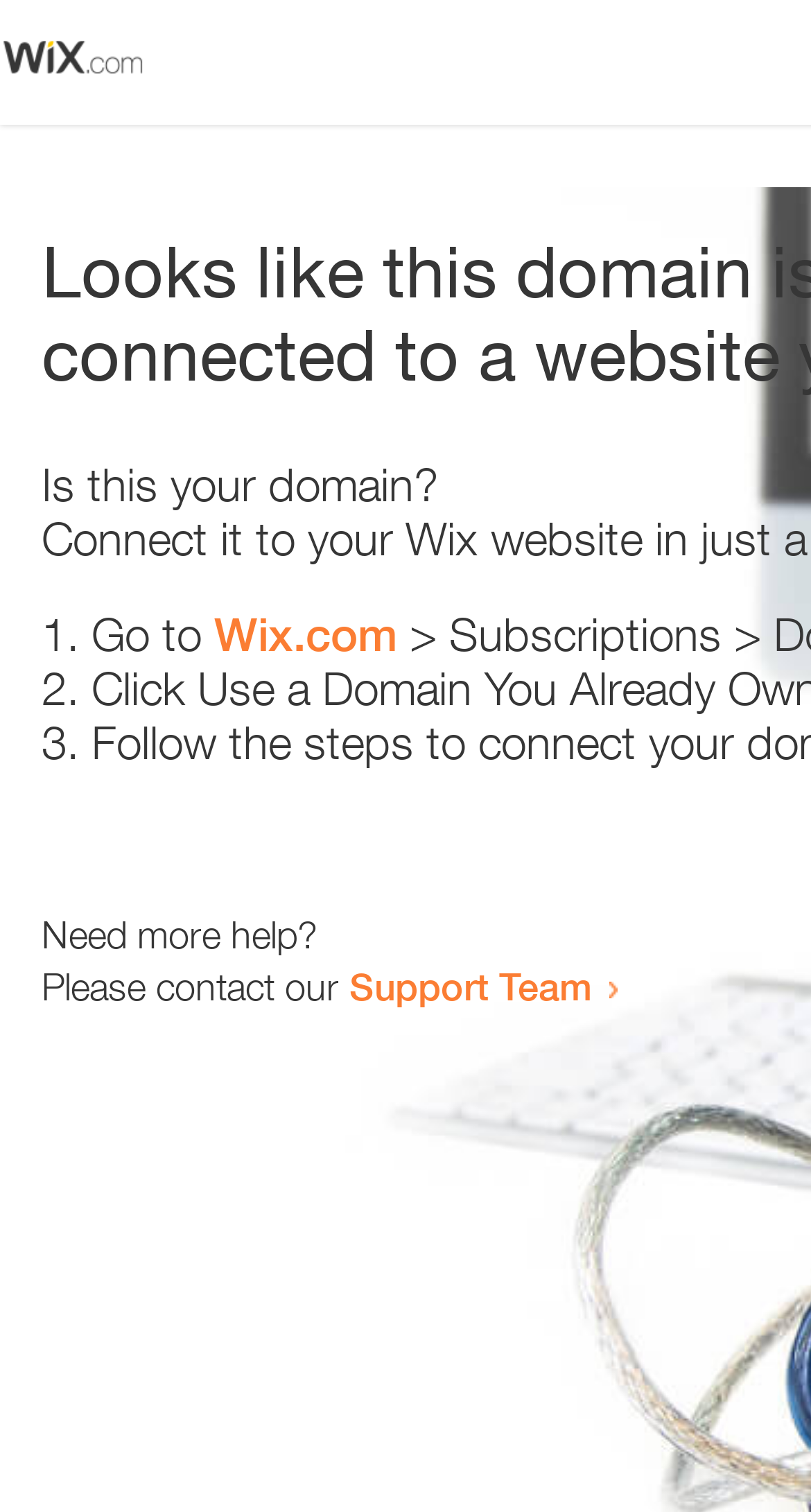Give a short answer to this question using one word or a phrase:
What is the support team contact method?

Link